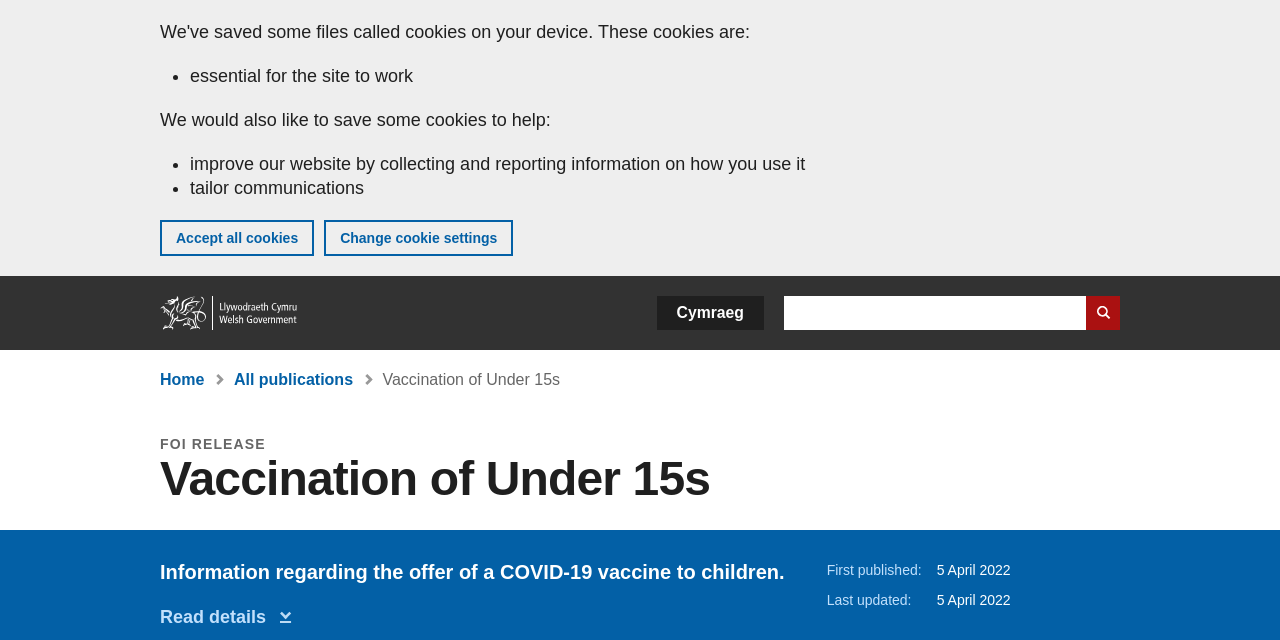Based on the element description: "value="Search website"", identify the bounding box coordinates for this UI element. The coordinates must be four float numbers between 0 and 1, listed as [left, top, right, bottom].

[0.848, 0.462, 0.875, 0.516]